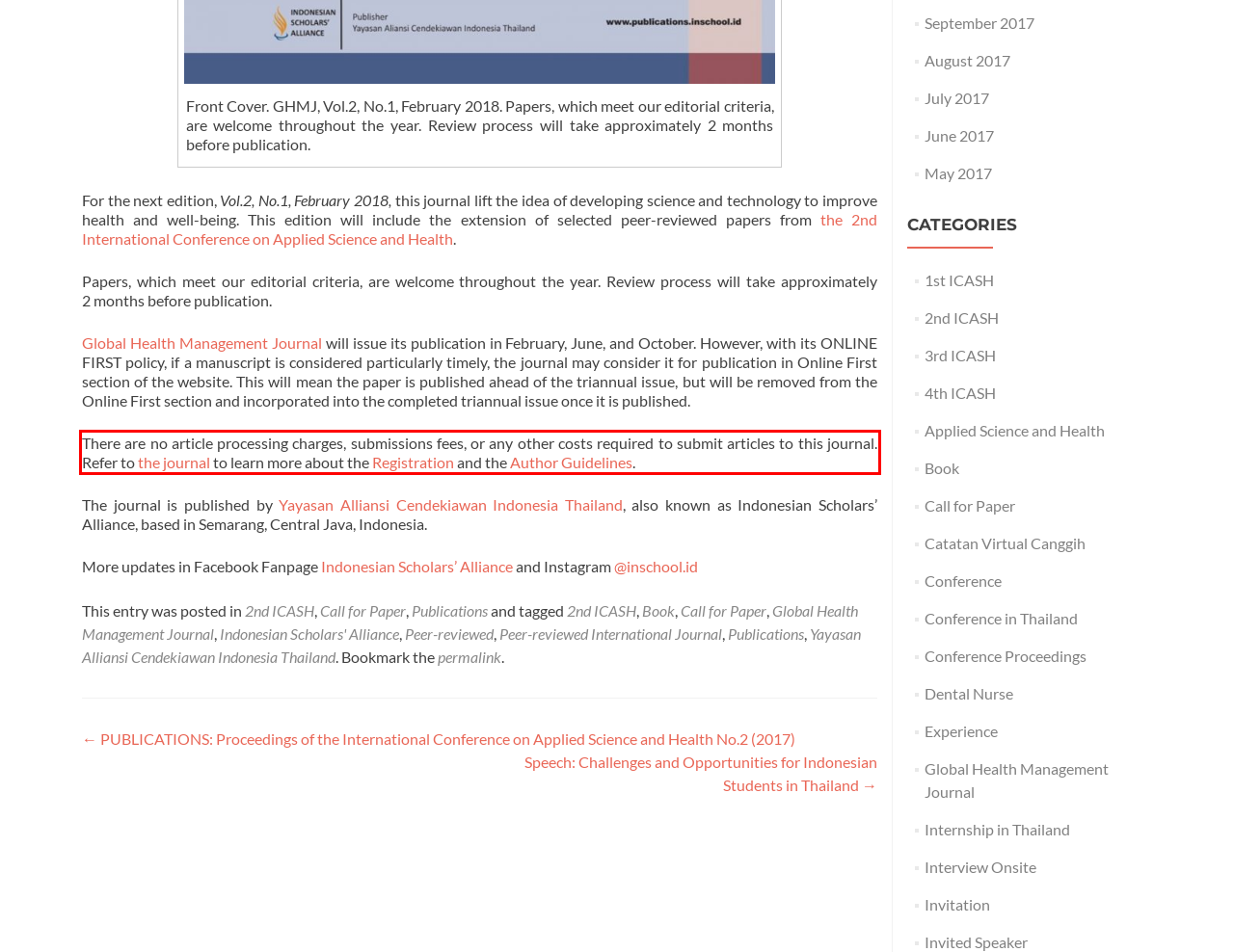Please analyze the screenshot of a webpage and extract the text content within the red bounding box using OCR.

There are no article processing charges, submissions fees, or any other costs required to submit articles to this journal. Refer to the journal to learn more about the Registration and the Author Guidelines.